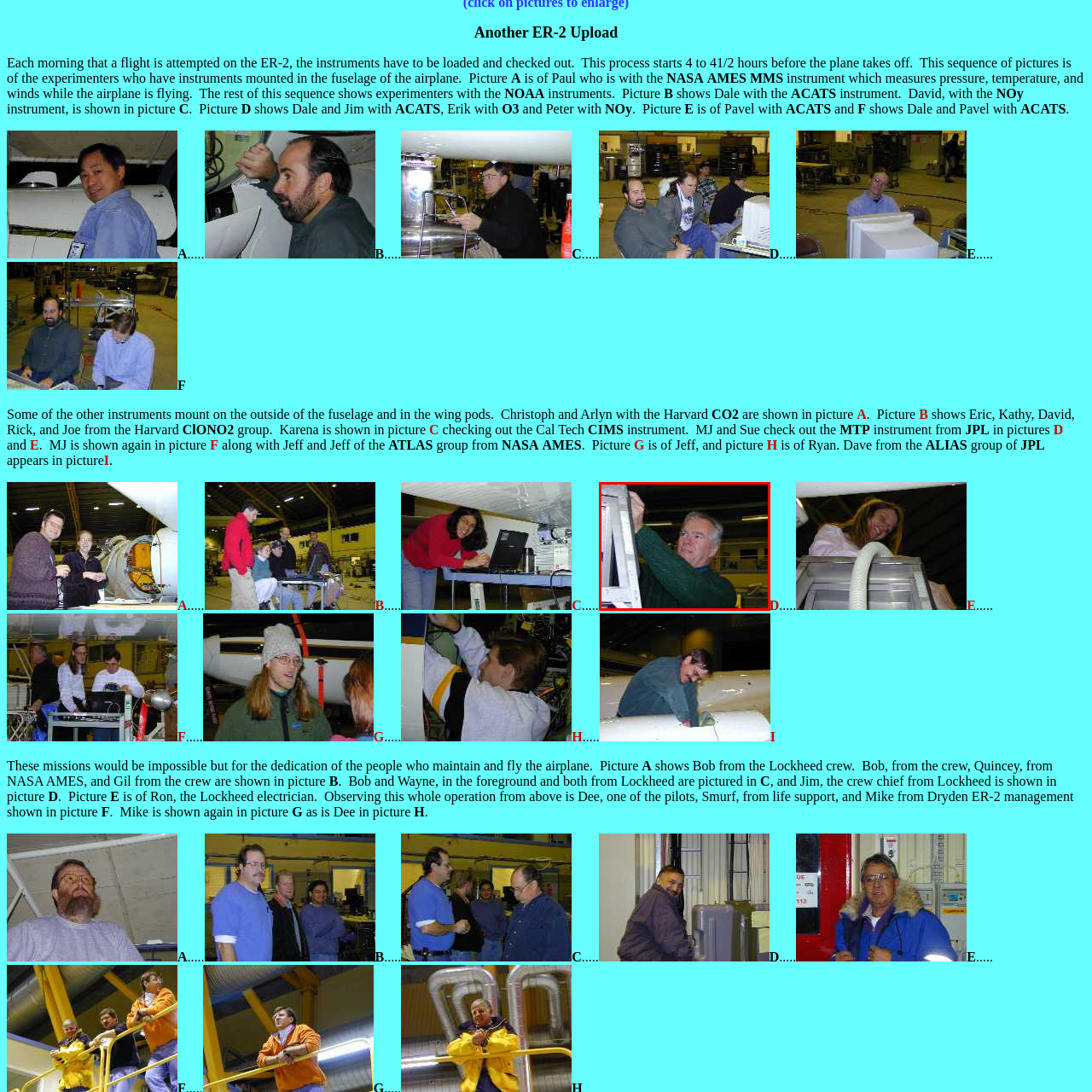Inspect the picture enclosed by the red border, How many hours before a flight do experimenters engage in loading and checking instruments? Provide your answer as a single word or phrase.

Several hours